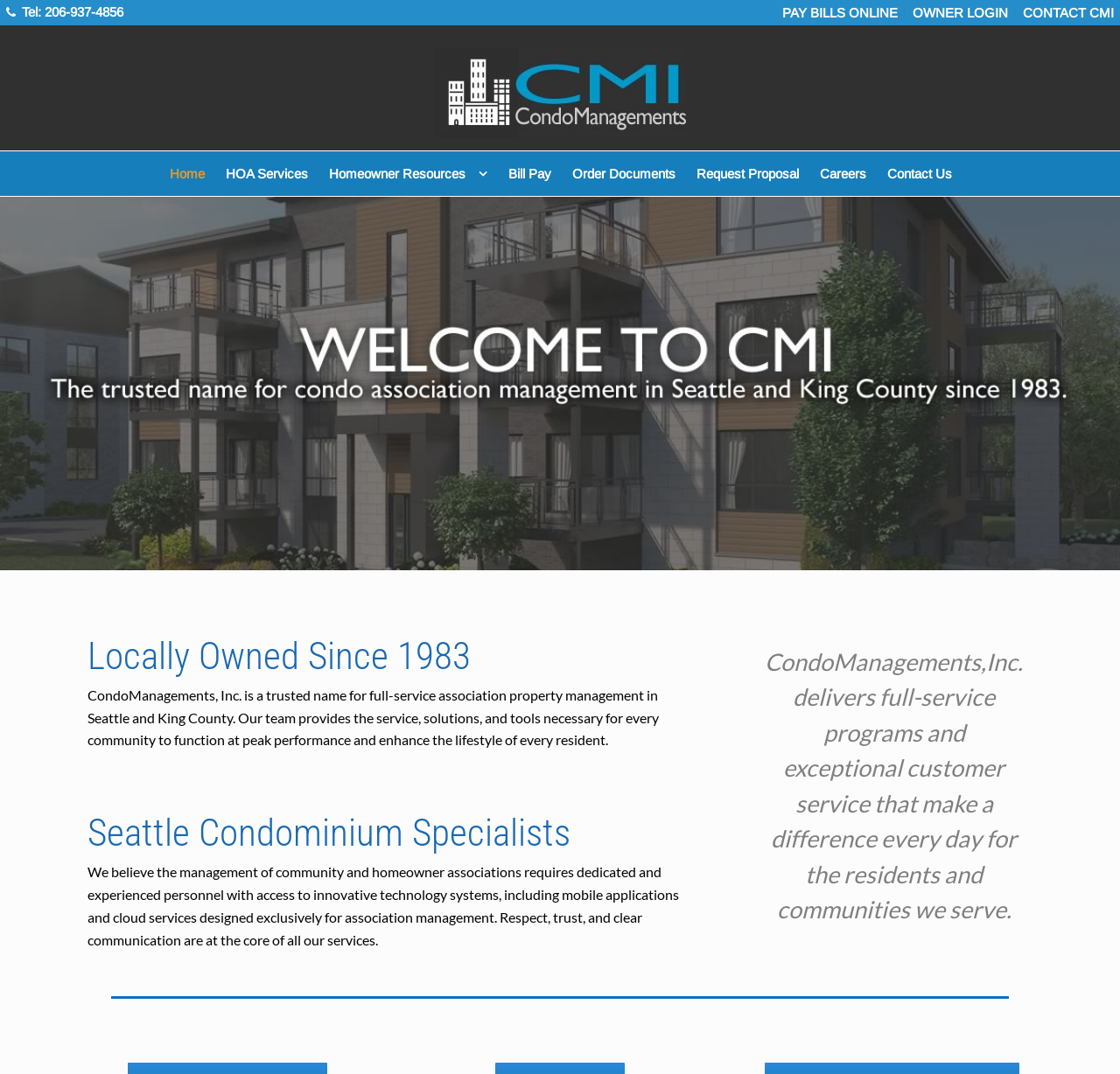What is the purpose of the 'Bill Pay' link?
Using the image as a reference, give a one-word or short phrase answer.

To pay bills online